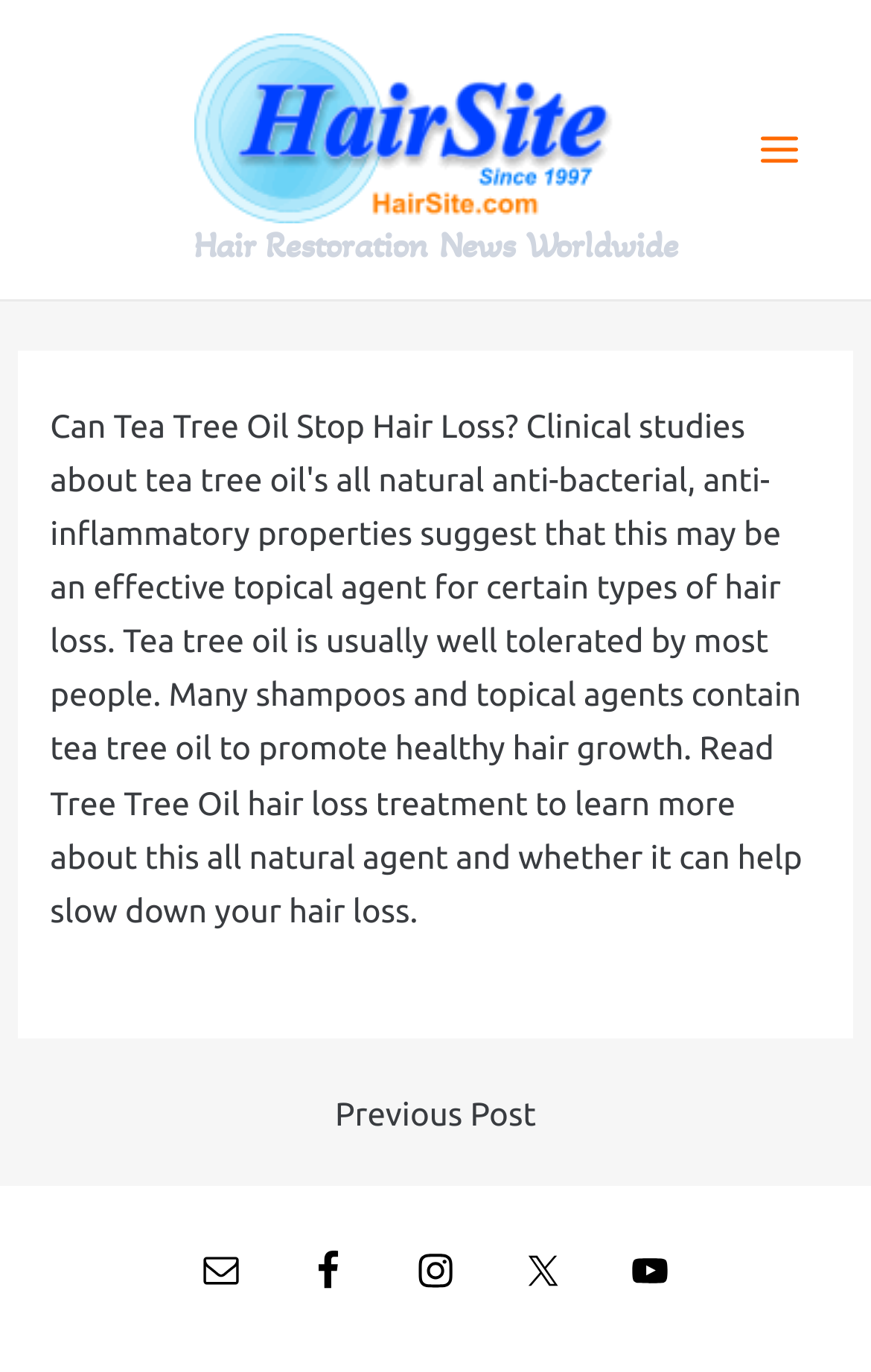Pinpoint the bounding box coordinates of the element you need to click to execute the following instruction: "Visit the 'Facebook' page". The bounding box should be represented by four float numbers between 0 and 1, in the format [left, top, right, bottom].

[0.331, 0.898, 0.423, 0.956]